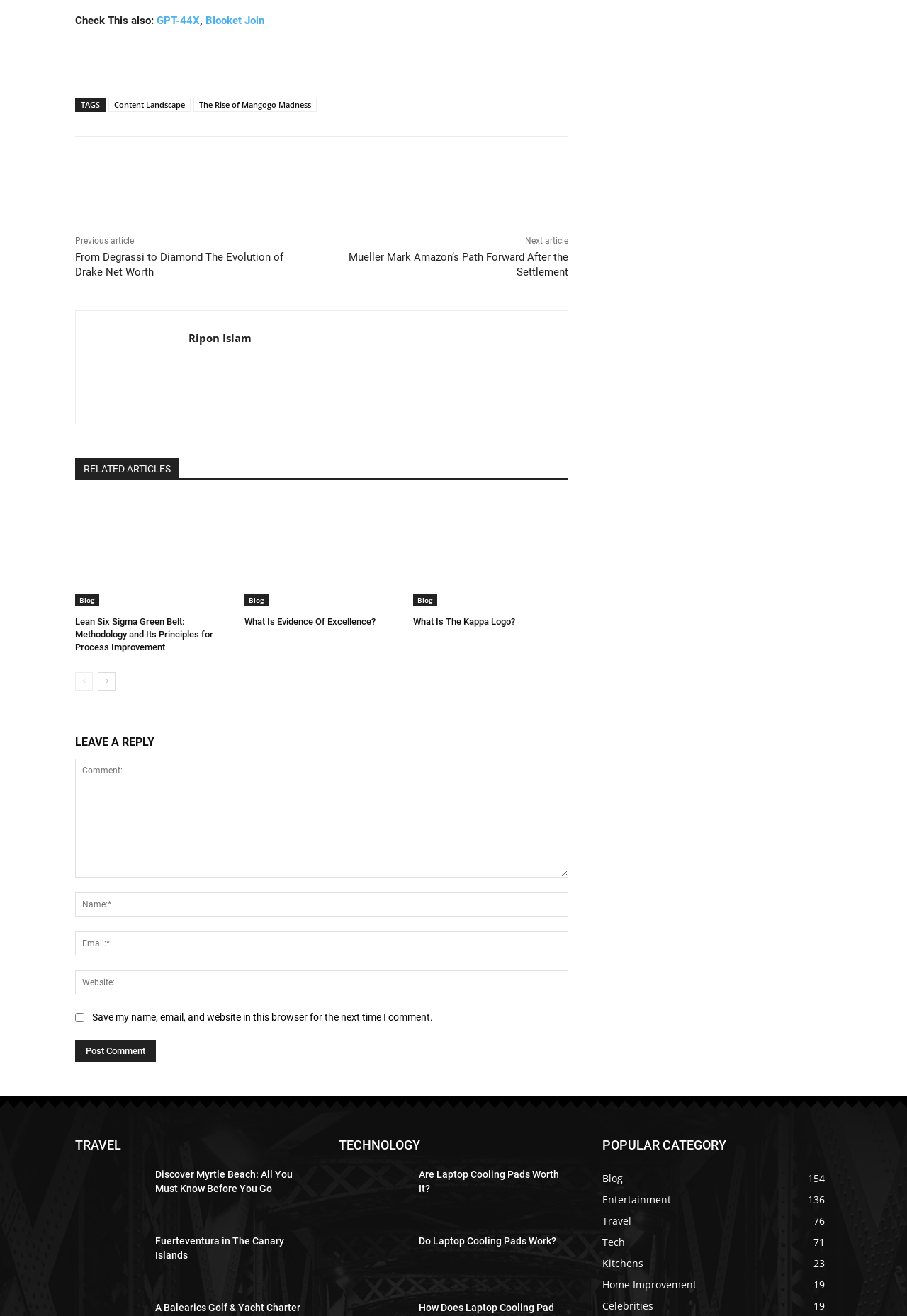How many categories are listed under 'POPULAR CATEGORY'?
Can you offer a detailed and complete answer to this question?

Under the heading 'POPULAR CATEGORY', there are 7 categories listed, which are 'Blog 154', 'Entertainment 136', 'Travel 76', 'Tech 71', 'Kitchens 23', 'Home Improvement 19', and 'Celebrities 19'.